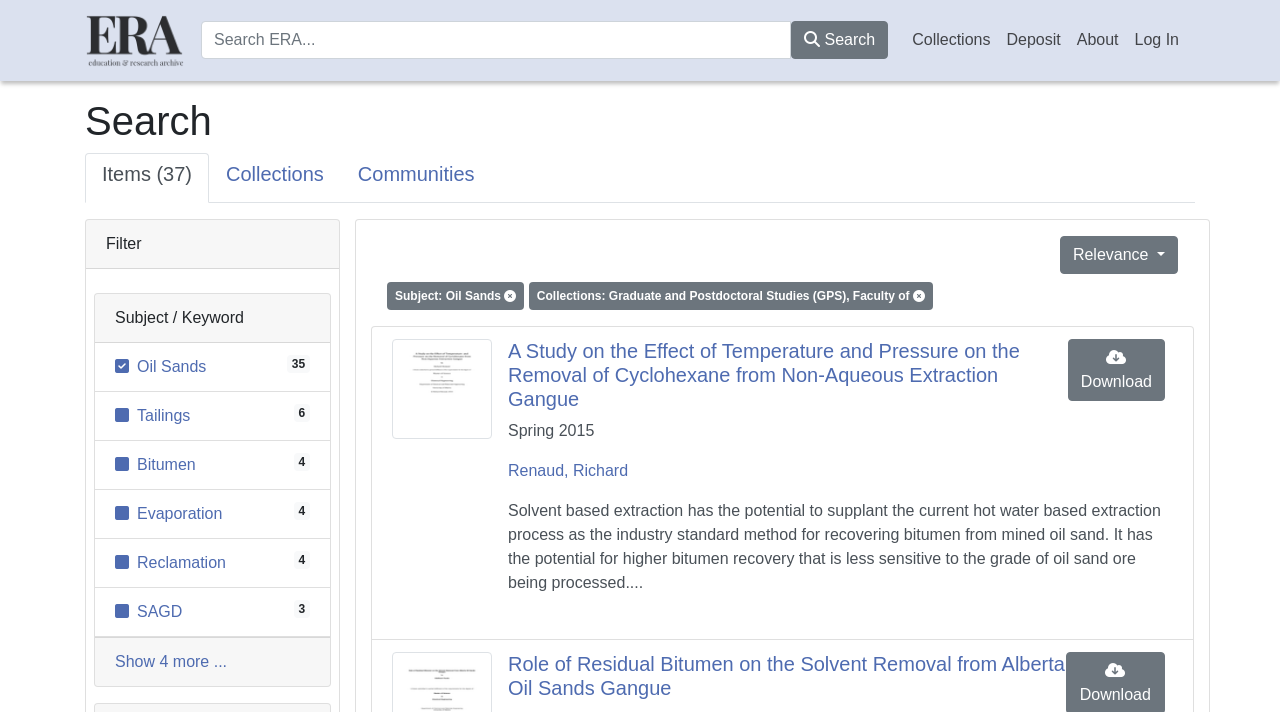Please mark the clickable region by giving the bounding box coordinates needed to complete this instruction: "View a study on oil sands".

[0.397, 0.478, 0.797, 0.576]